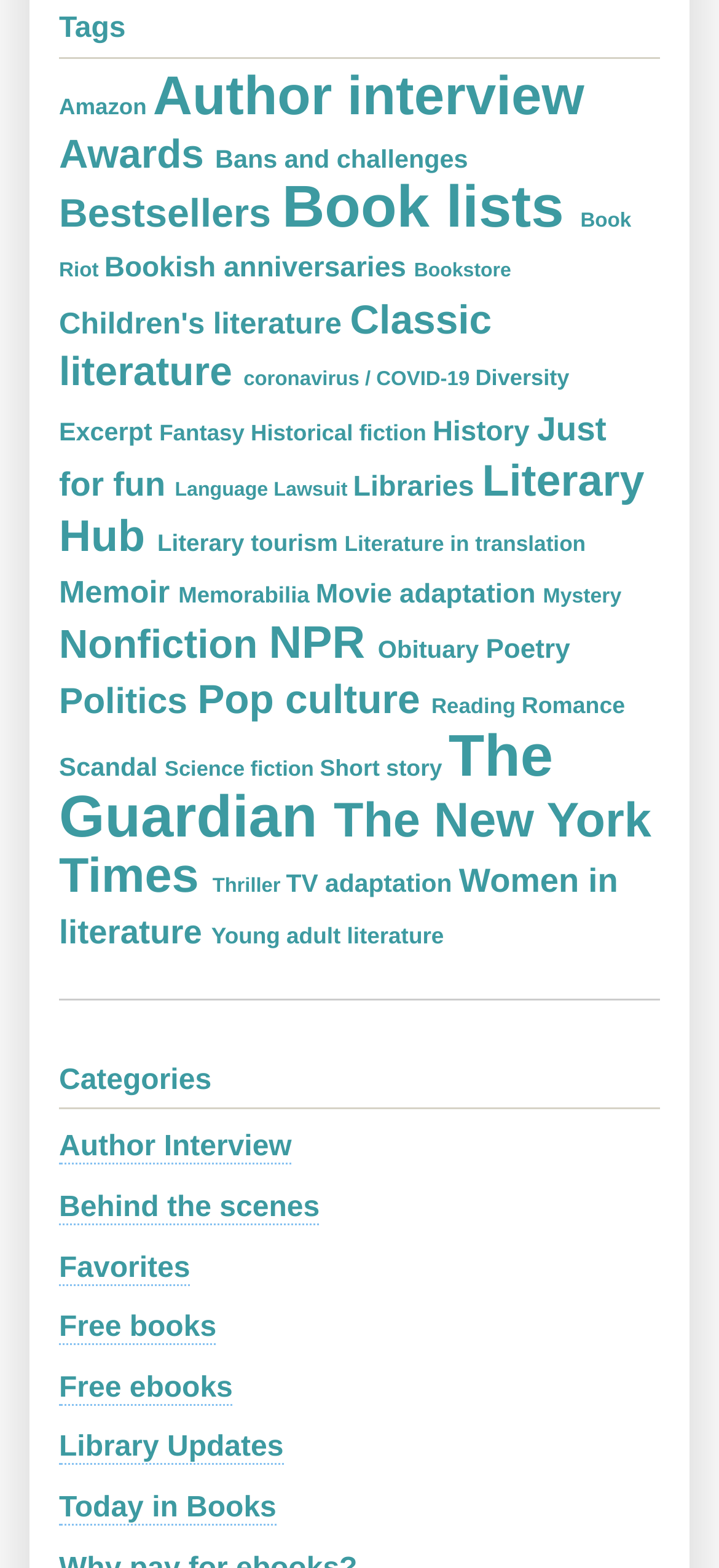Determine the bounding box coordinates of the region that needs to be clicked to achieve the task: "Visit Impressum".

None